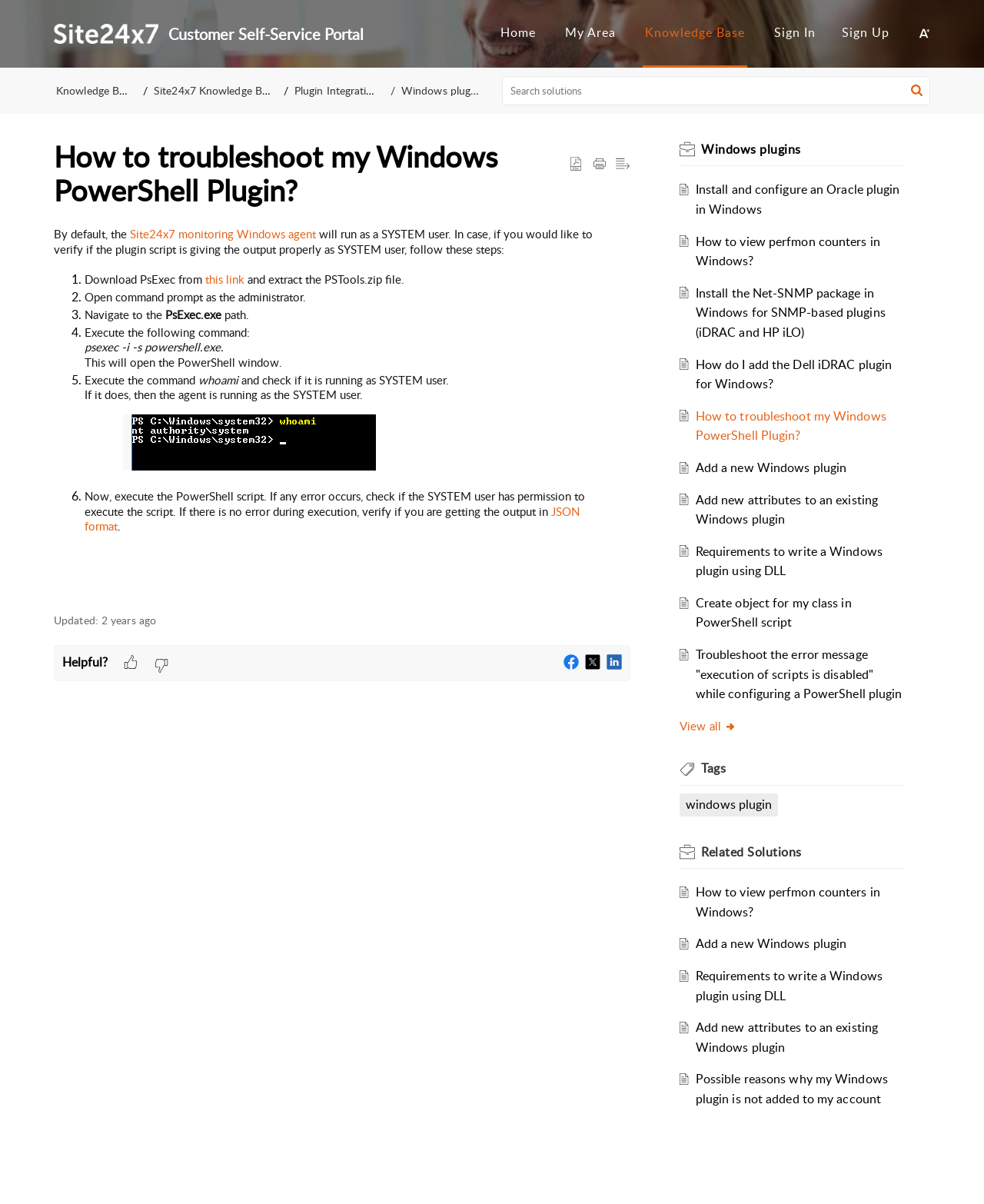When was the article last updated?
Based on the visual content, answer with a single word or a brief phrase.

10 Mar 2022 10:45 AM